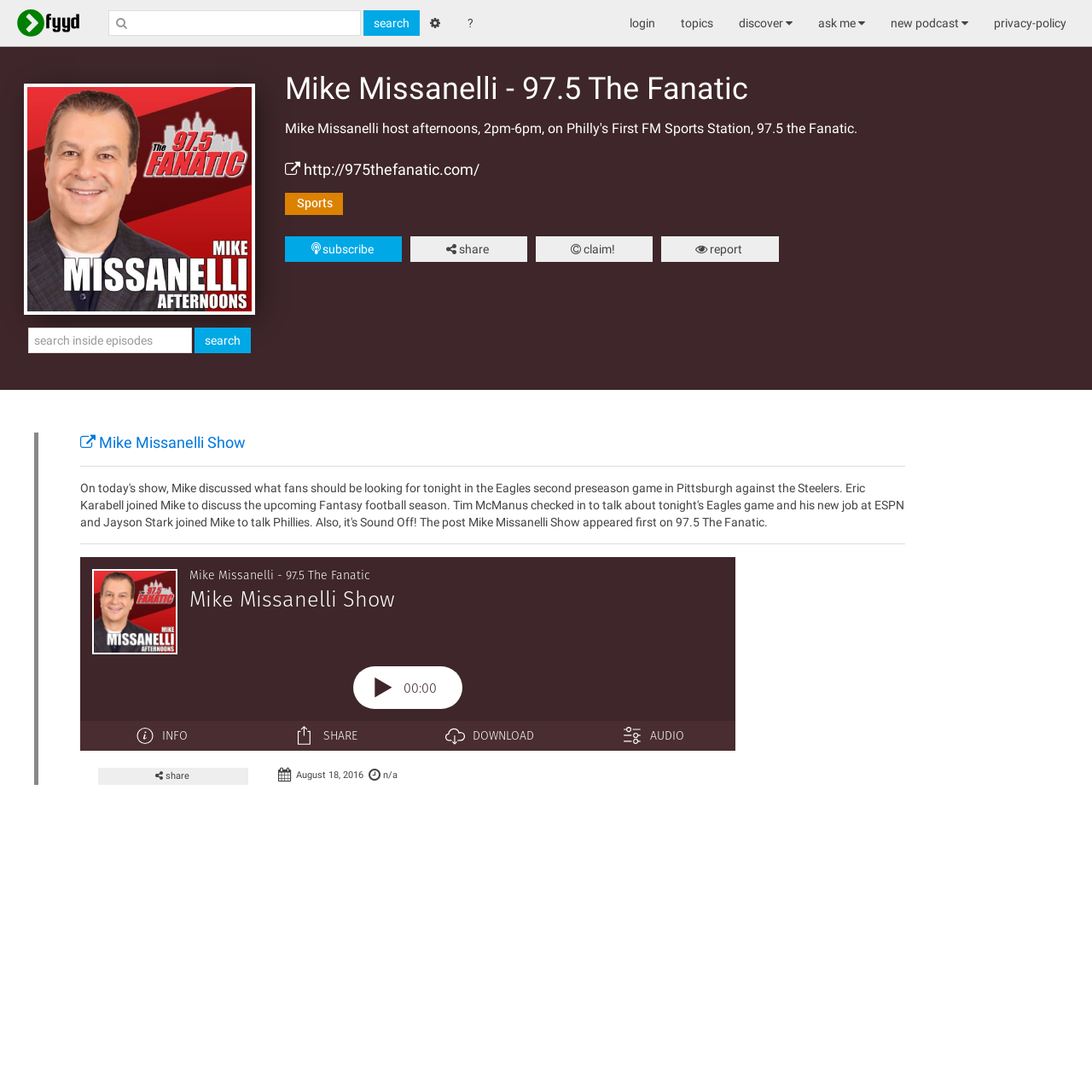Pinpoint the bounding box coordinates of the clickable area needed to execute the instruction: "search for something". The coordinates should be specified as four float numbers between 0 and 1, i.e., [left, top, right, bottom].

[0.099, 0.009, 0.33, 0.033]